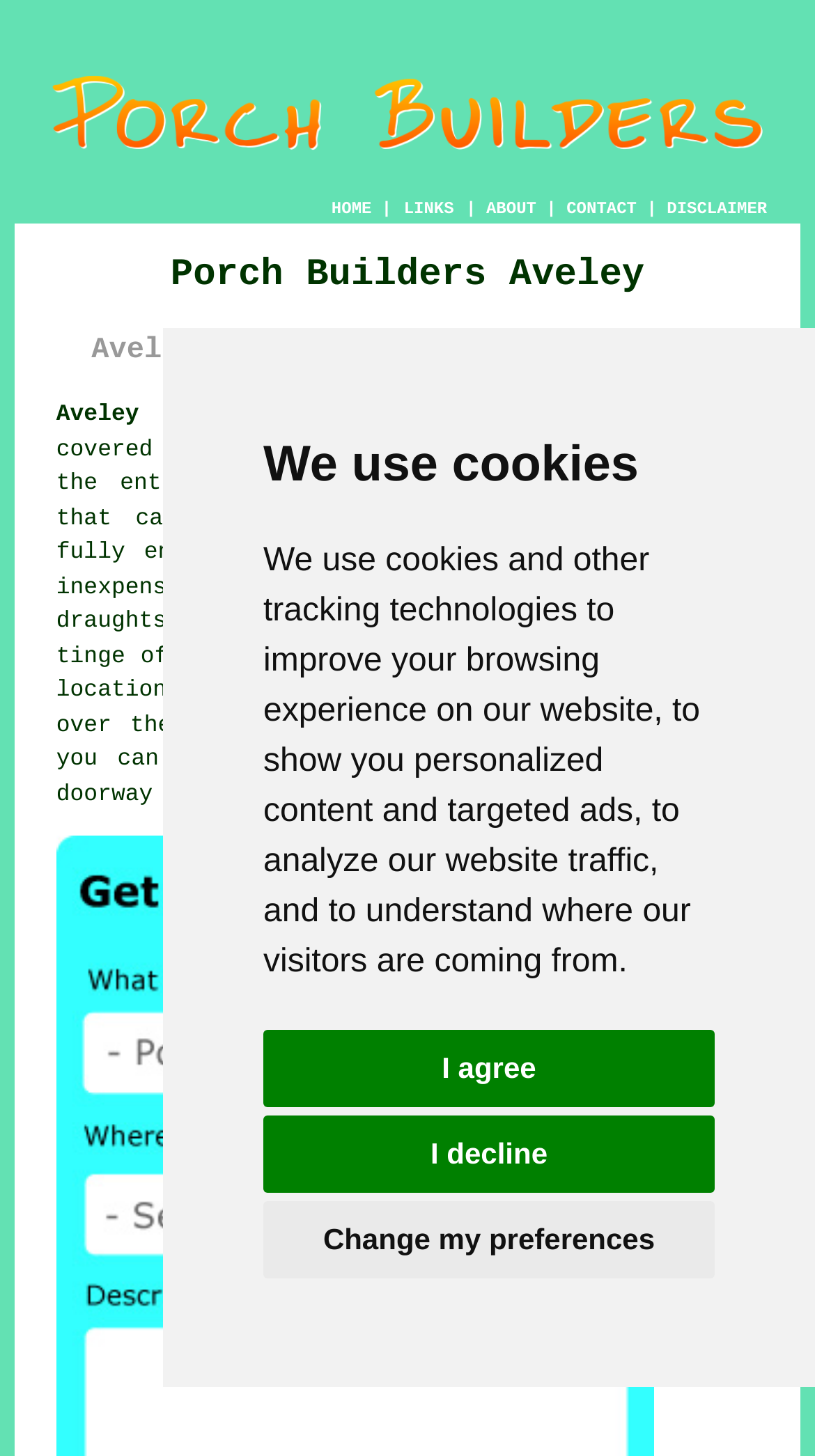What is the location served?
Using the image as a reference, answer with just one word or a short phrase.

Aveley, Essex